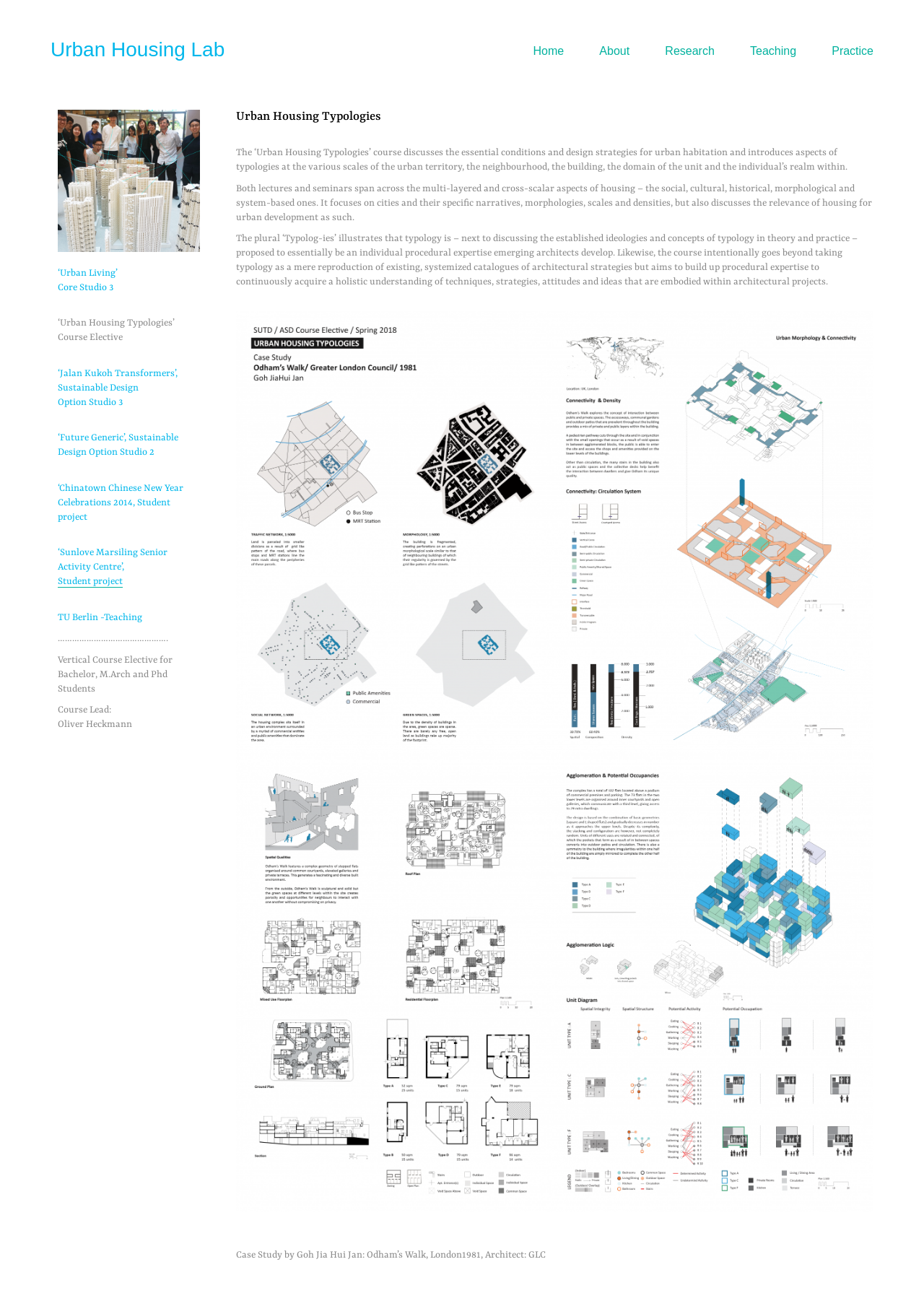Identify the bounding box coordinates of the area you need to click to perform the following instruction: "Explore the 'Locations' section".

None